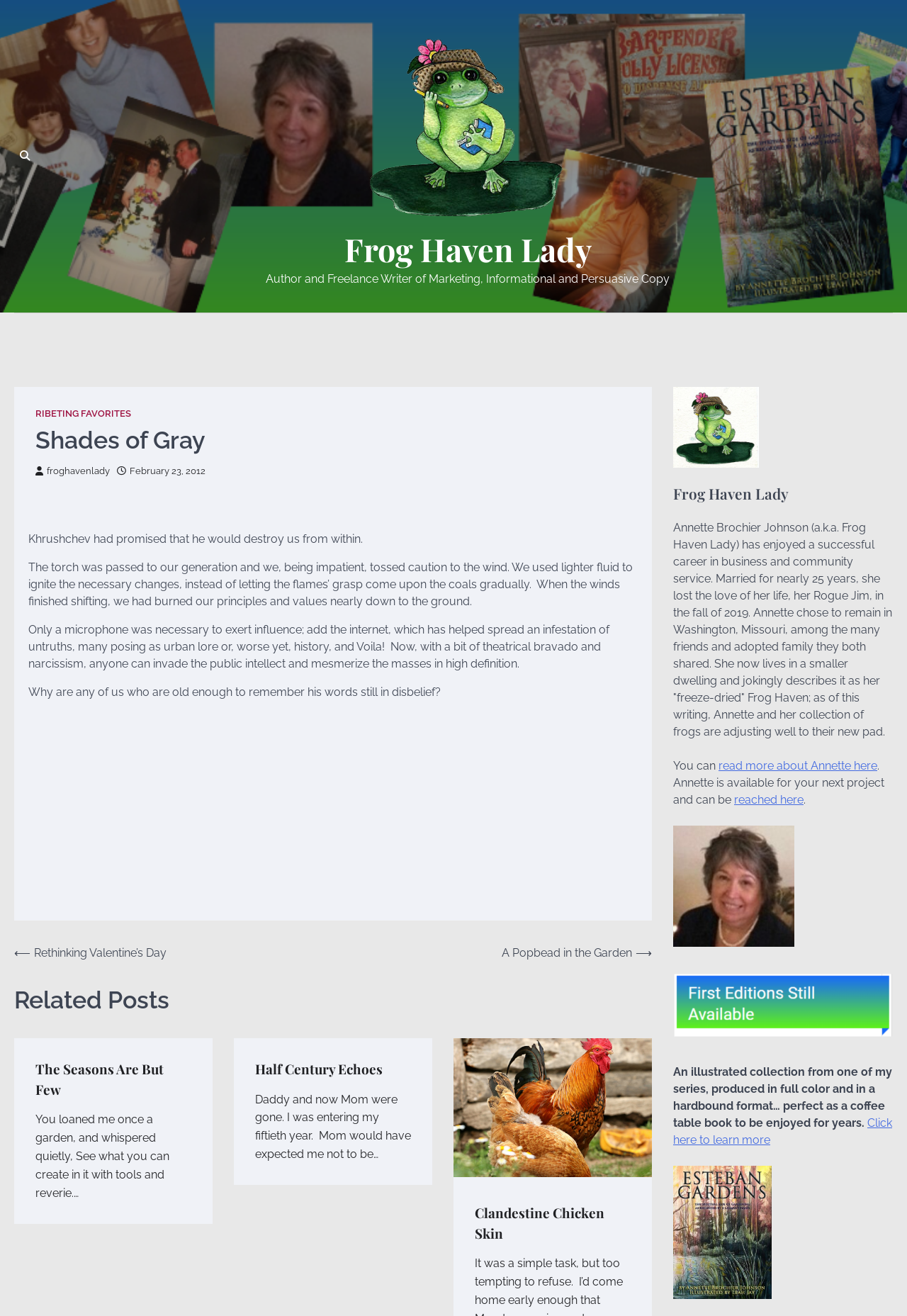Determine the bounding box coordinates for the element that should be clicked to follow this instruction: "Click on the 'Estaban Gardens book cover'". The coordinates should be given as four float numbers between 0 and 1, in the format [left, top, right, bottom].

[0.742, 0.975, 0.851, 0.985]